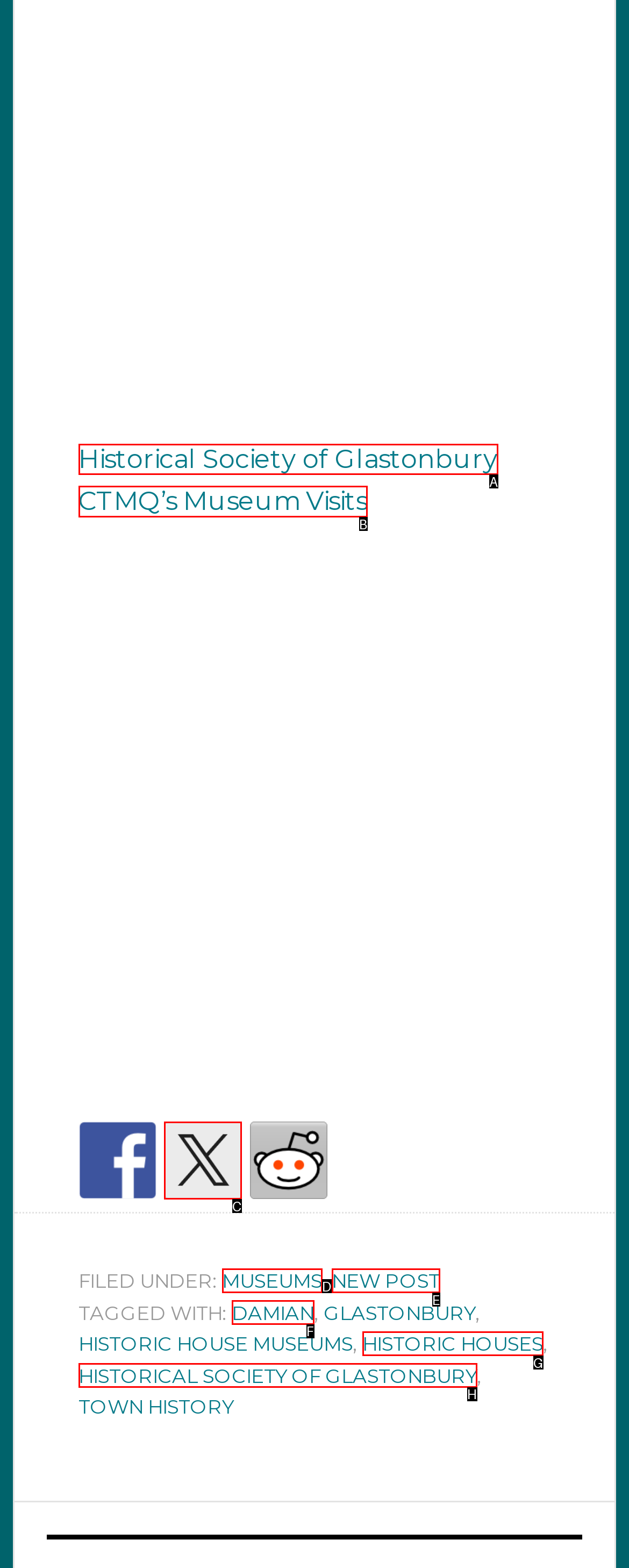Tell me which letter I should select to achieve the following goal: Read the privacy policy
Answer with the corresponding letter from the provided options directly.

None